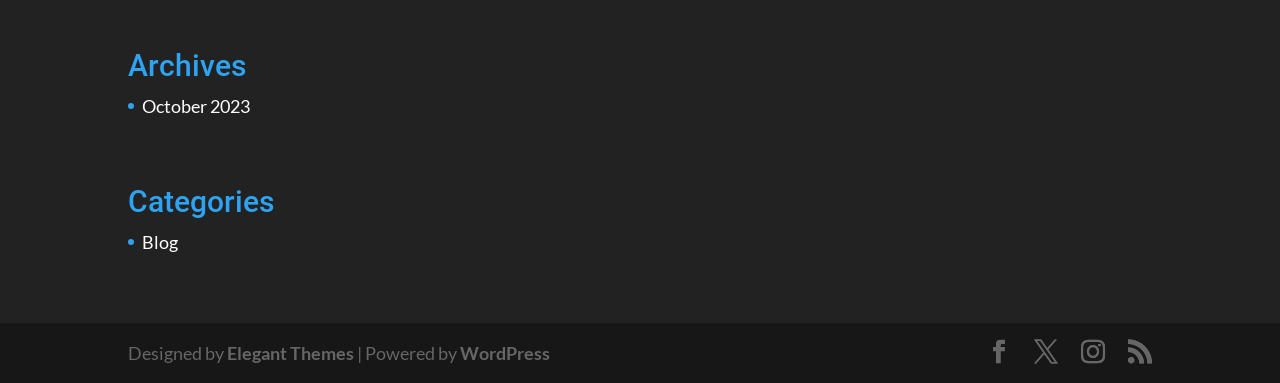Pinpoint the bounding box coordinates of the clickable area necessary to execute the following instruction: "view categories". The coordinates should be given as four float numbers between 0 and 1, namely [left, top, right, bottom].

[0.1, 0.488, 0.214, 0.593]